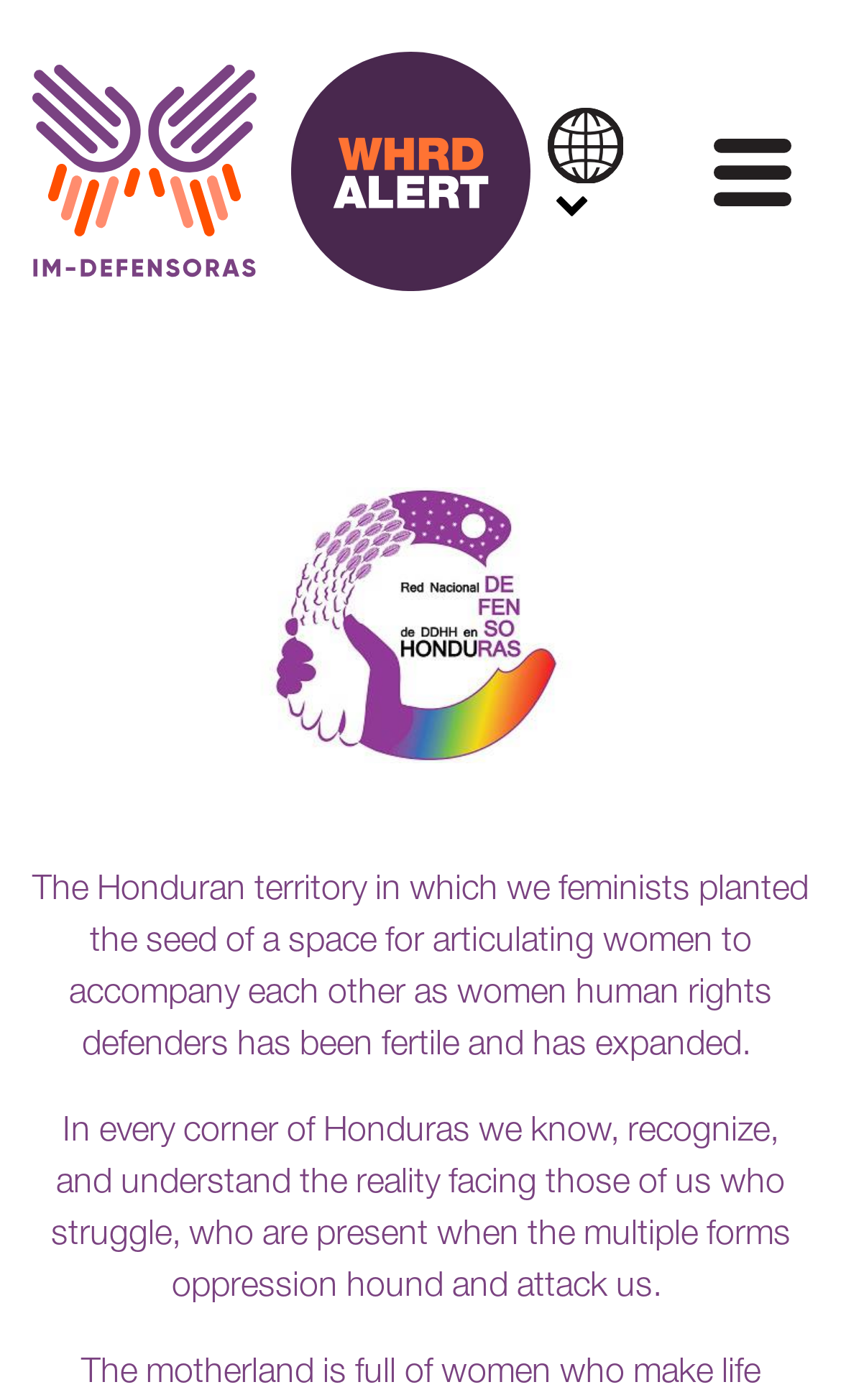Generate a thorough description of the webpage.

The webpage appears to be a website for a human rights organization, specifically focused on women's rights in Honduras. At the top left of the page, there is a logo, which is an image accompanied by a link. To the right of the logo, there is another link with an SVG icon containing the text "WHRD" and "ALERT". 

Below the logo and links, there is a checkbox with a hidden label, situated near the top right corner of the page. 

The main content of the page is divided into two paragraphs of text. The first paragraph, located near the top center of the page, describes the organization's efforts in creating a space for women human rights defenders in Honduras. The second paragraph, situated below the first one, acknowledges the struggles and oppression faced by women in Honduras.